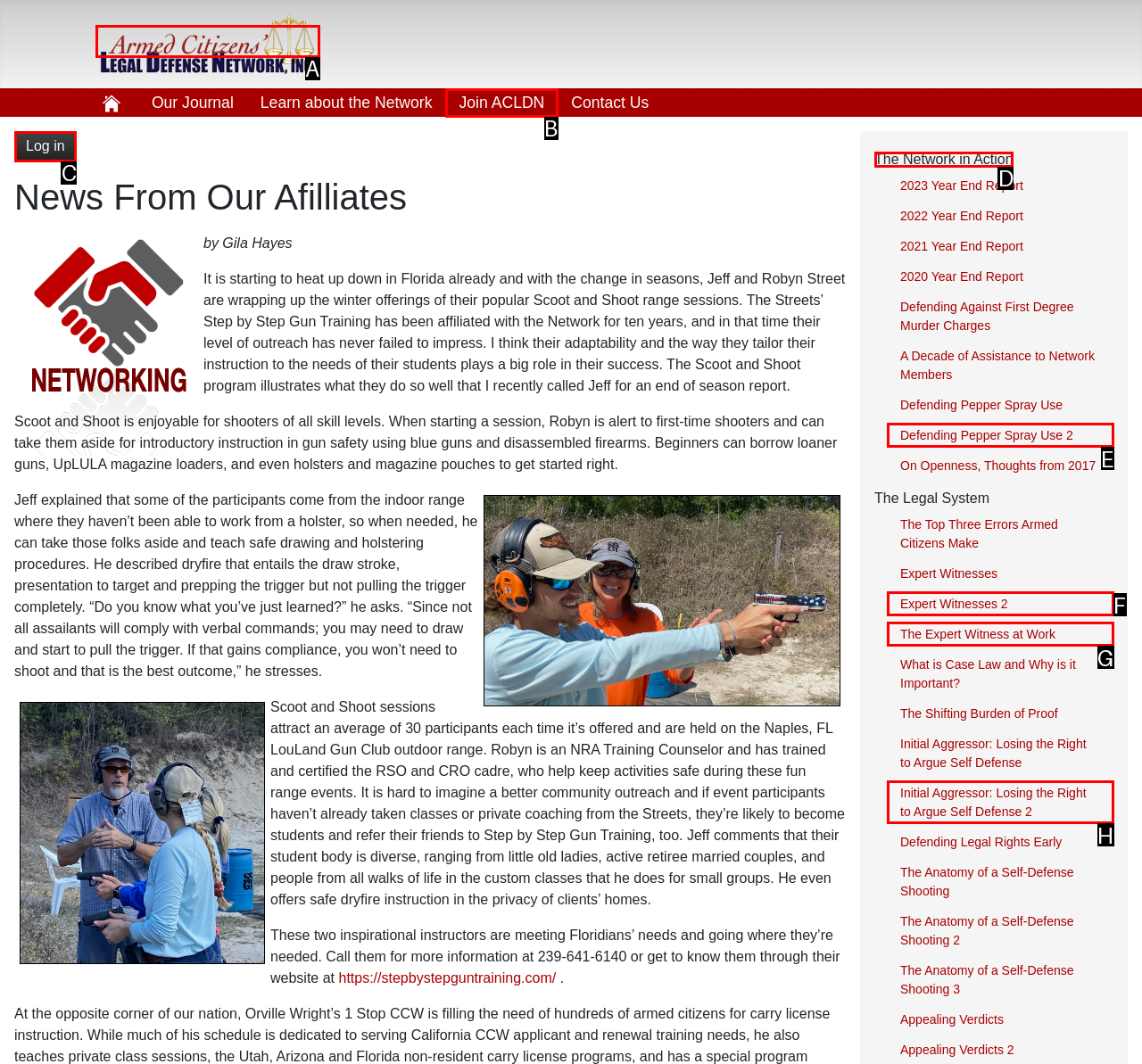Identify the letter of the UI element needed to carry out the task: Click on the 'Armed Citizens Legal Defense Network' link
Reply with the letter of the chosen option.

A